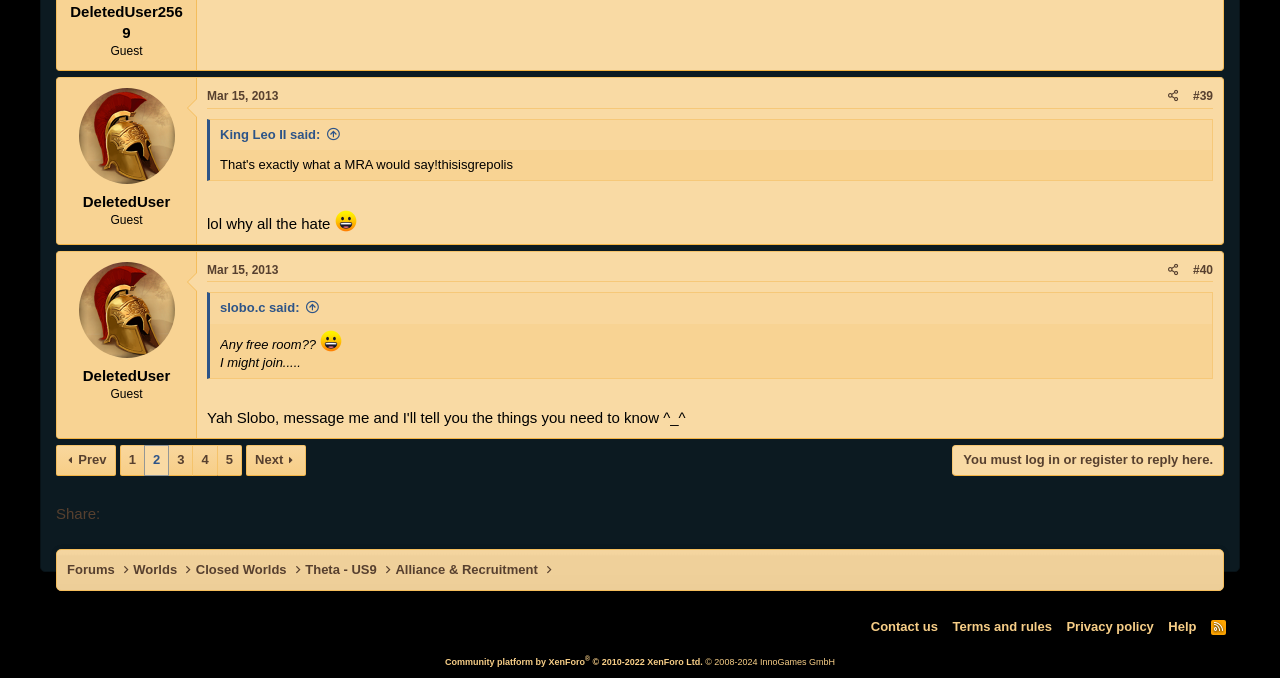Identify the bounding box coordinates of the element to click to follow this instruction: 'View post '#39''. Ensure the coordinates are four float values between 0 and 1, provided as [left, top, right, bottom].

[0.932, 0.131, 0.948, 0.152]